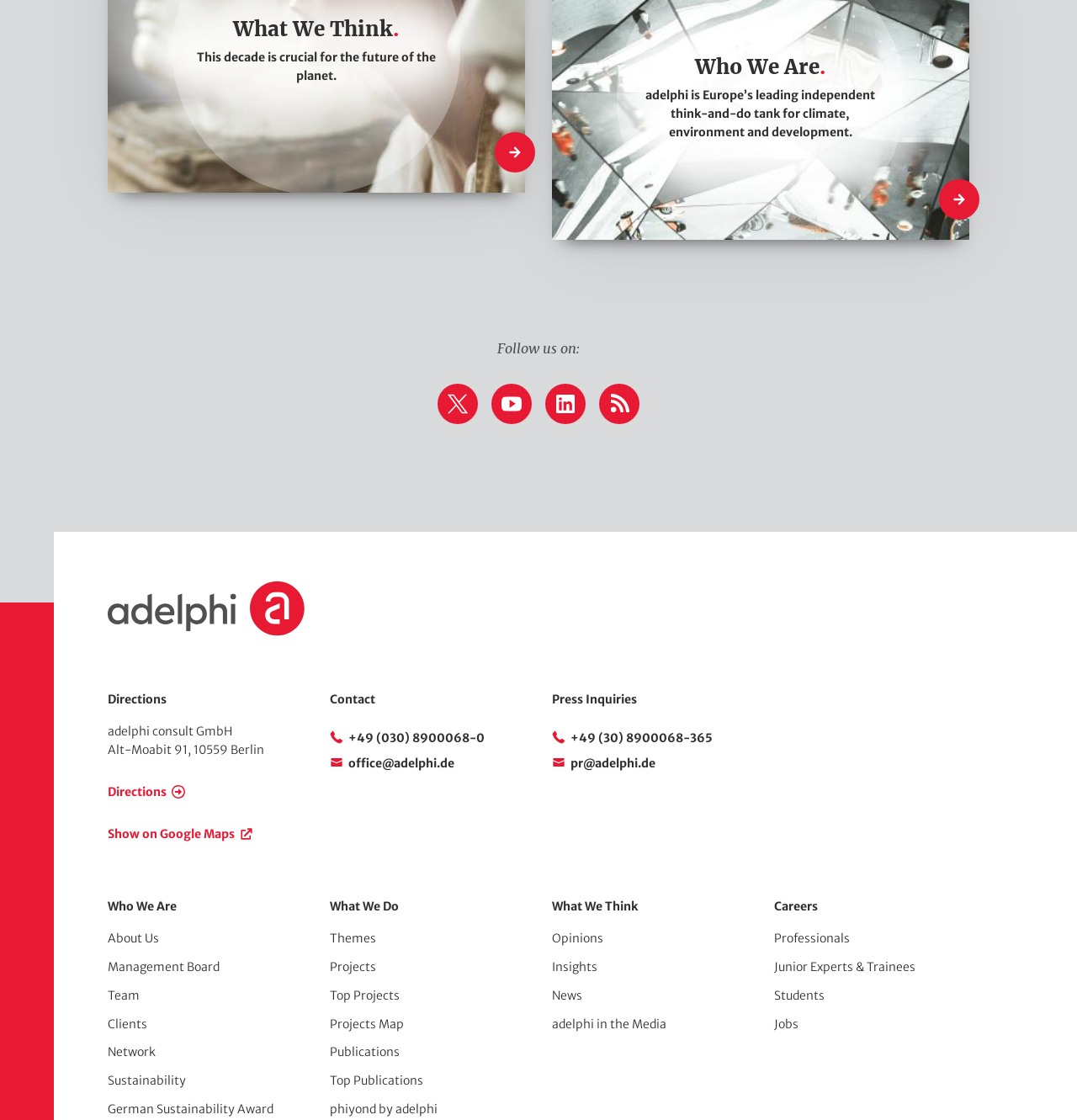Highlight the bounding box coordinates of the element that should be clicked to carry out the following instruction: "Read about What We Think". The coordinates must be given as four float numbers ranging from 0 to 1, i.e., [left, top, right, bottom].

[0.217, 0.014, 0.371, 0.038]